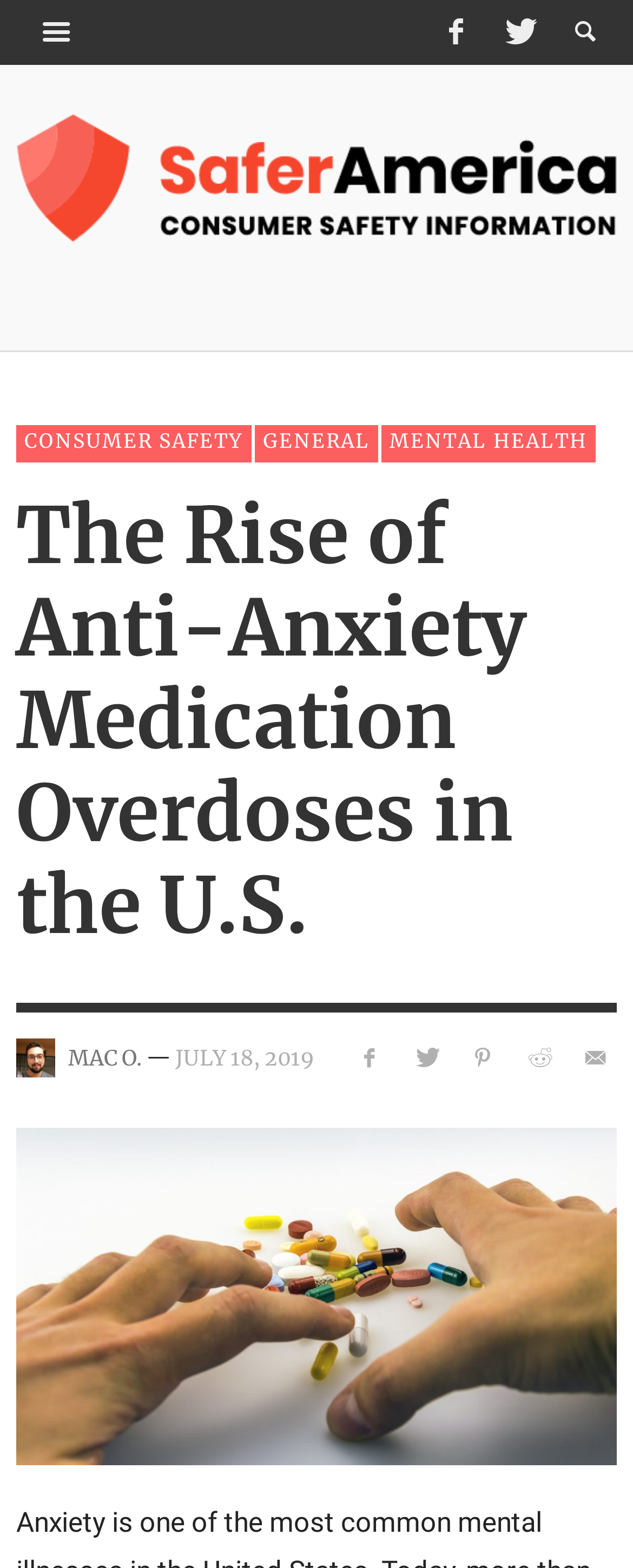Could you determine the bounding box coordinates of the clickable element to complete the instruction: "View the image of The Rise of Anti-Anxiety Medication Overdoses in the U.S."? Provide the coordinates as four float numbers between 0 and 1, i.e., [left, top, right, bottom].

[0.026, 0.825, 0.974, 0.846]